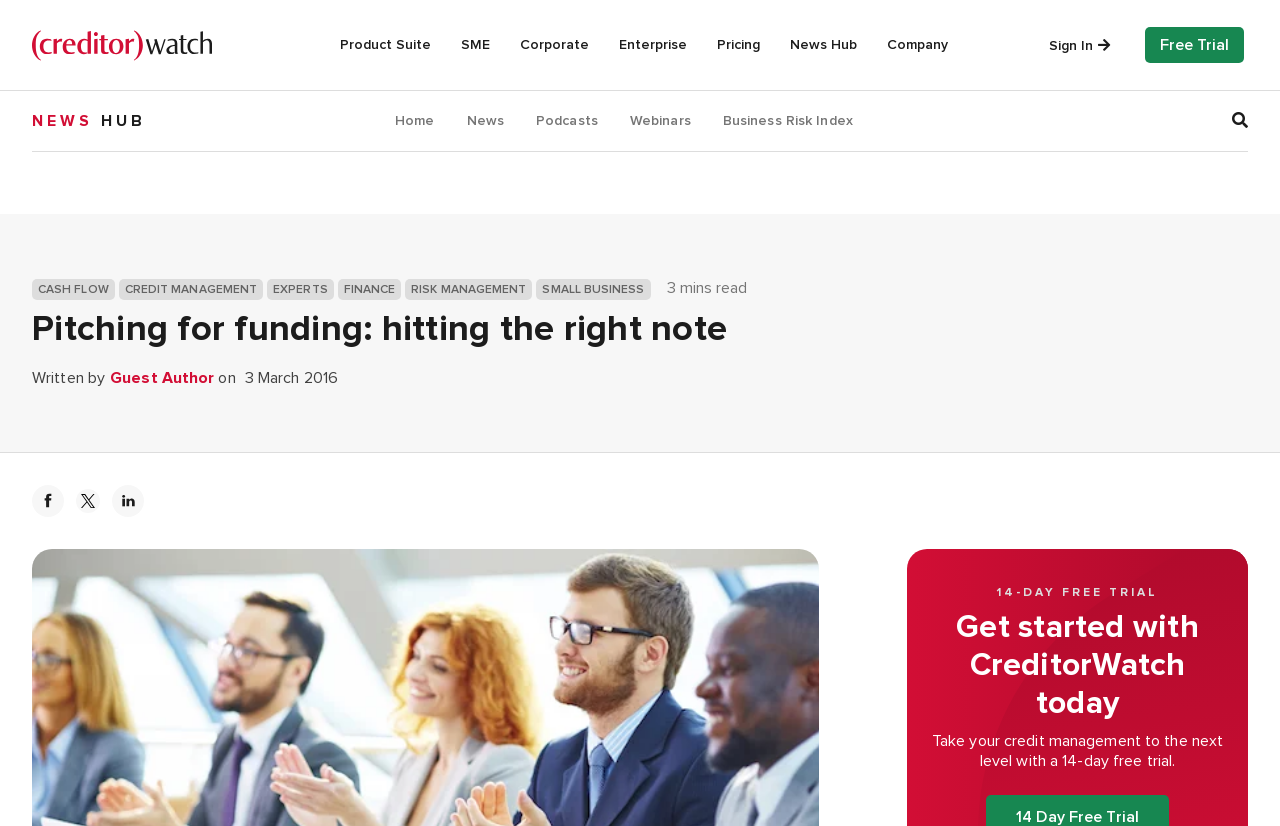Detail the webpage's structure and highlights in your description.

The webpage is about CreditorWatch, a company that provides credit management services. At the top left corner, there is a CreditorWatch logo, which is an image linked to the company's homepage. Next to the logo, there are several links to different sections of the website, including Product Suite, SME, Corporate, Enterprise, Pricing, News Hub, and Company.

Below the logo and links, there is a news section with a heading "NEWS HUB" and several links to different news categories, including Home, News, Podcasts, Webinars, and Business Risk Index. 

On the right side of the news section, there are several static text elements, including CASH FLOW, CREDIT MANAGEMENT, EXPERTS, FINANCE, RISK MANAGEMENT, and SMALL BUSINESS, which appear to be categories or tags related to the news articles.

The main content of the webpage is an article titled "Pitching for funding: hitting the right note", which is written by a guest author. The article has a publication date of 3 March 2016. There are three small images above the article, which may be related to the content of the article.

At the bottom of the webpage, there is a call-to-action section with a heading "Get started with CreditorWatch today" and a button to start a 14-day free trial. The section also includes a brief description of the benefits of using CreditorWatch for credit management.